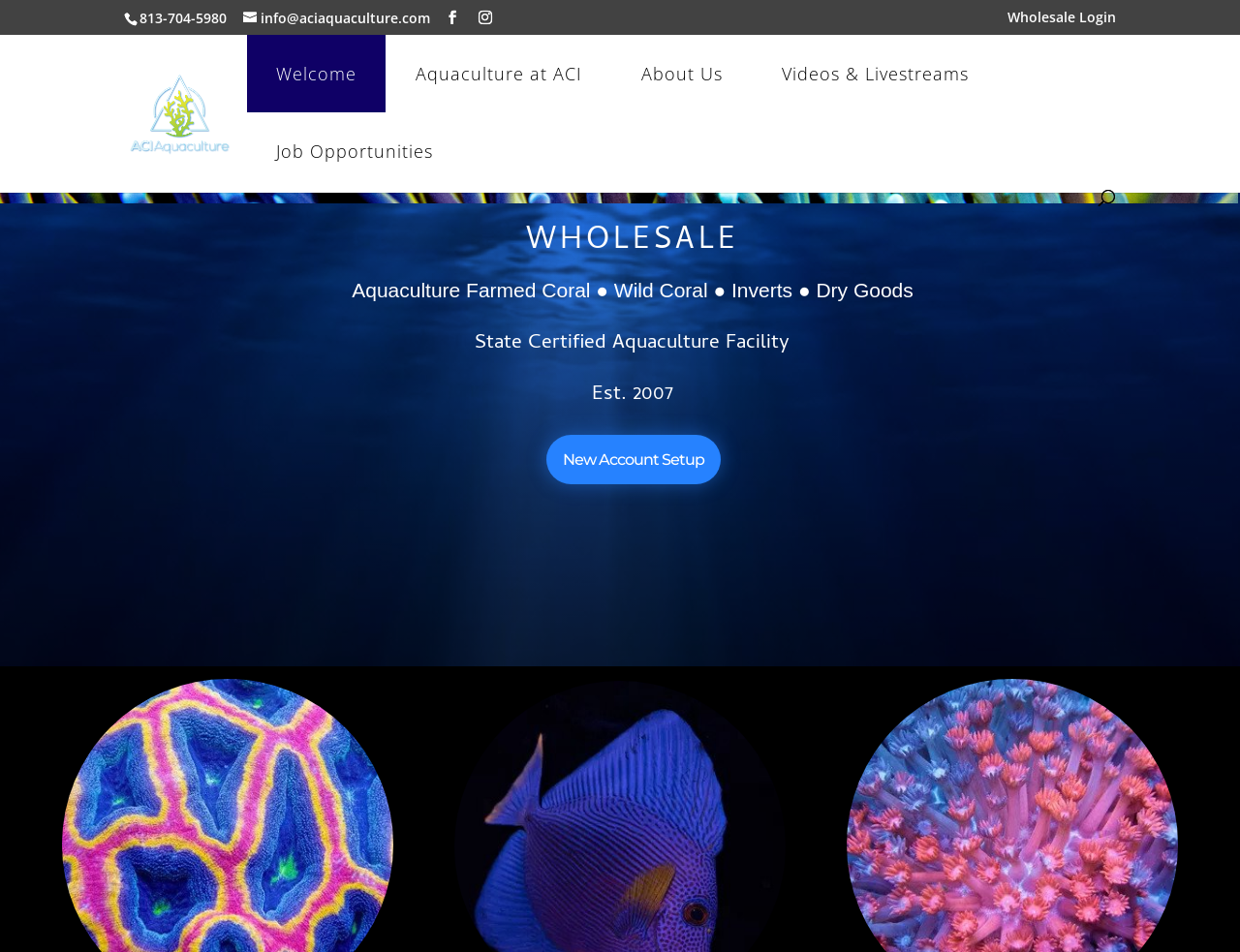Find the bounding box coordinates for the area you need to click to carry out the instruction: "Click on the 'TECH' link". The coordinates should be four float numbers between 0 and 1, indicated as [left, top, right, bottom].

None